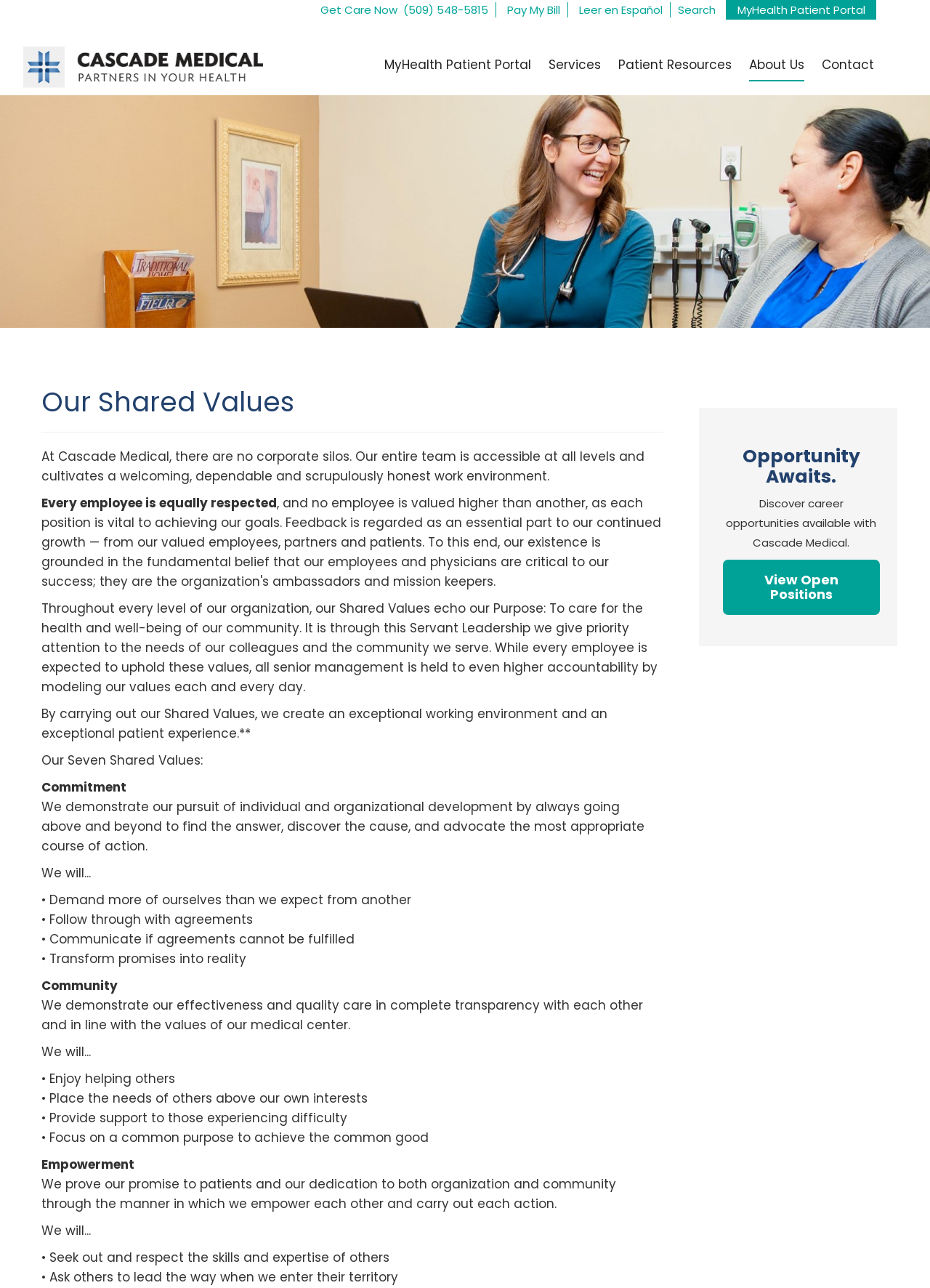Refer to the screenshot and answer the following question in detail:
What is the second shared value of Cascade Medical?

The second shared value of Cascade Medical can be found in the section 'Our Shared Values' which has a heading 'Our Shared Values' with a bounding box coordinate of [0.045, 0.29, 0.713, 0.336]. The second shared value is 'Community' which is stated in the text 'Our Seven Shared Values:' and then described in the following paragraphs.